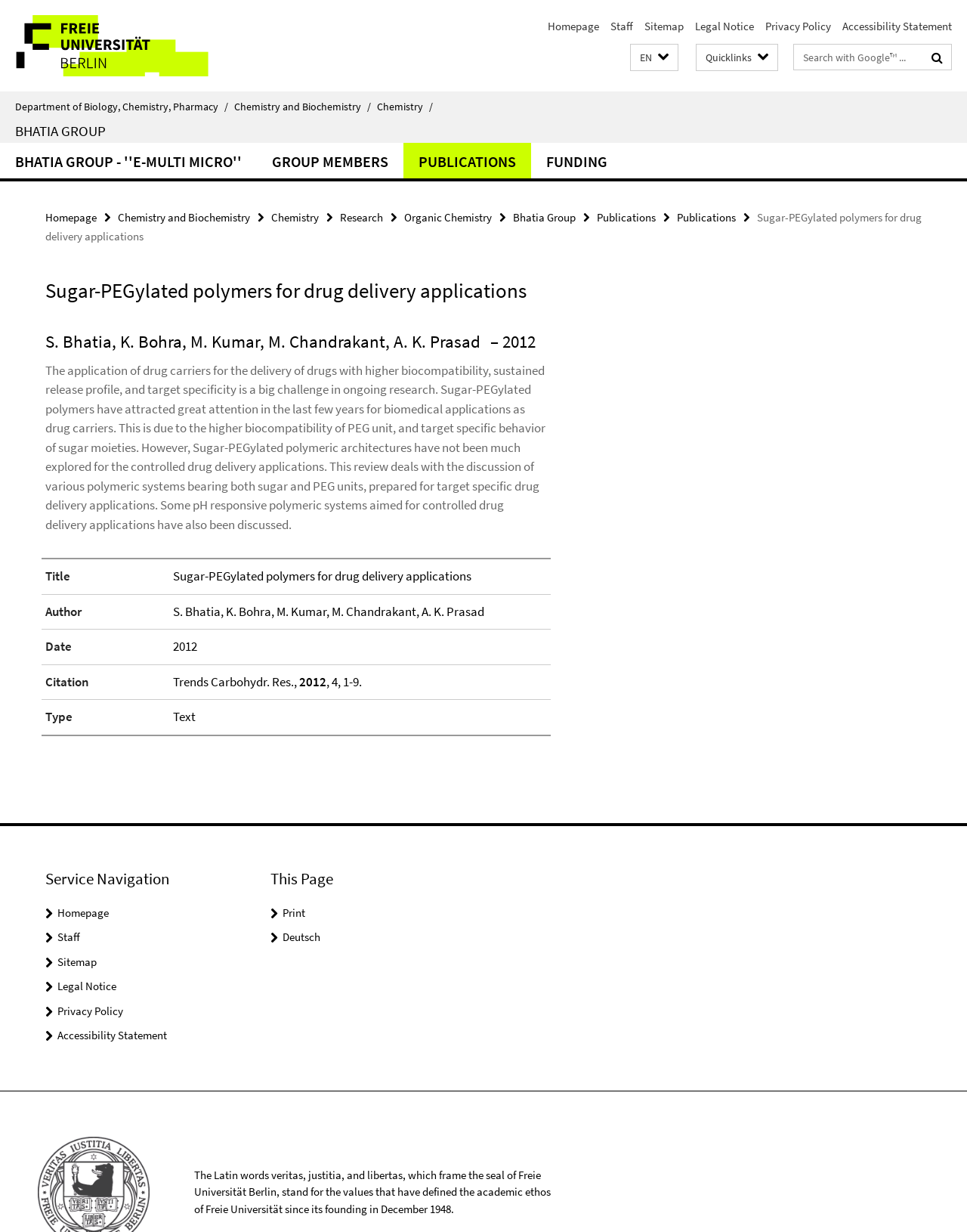Determine the bounding box coordinates of the clickable element to achieve the following action: 'Explore gifts by age'. Provide the coordinates as four float values between 0 and 1, formatted as [left, top, right, bottom].

None